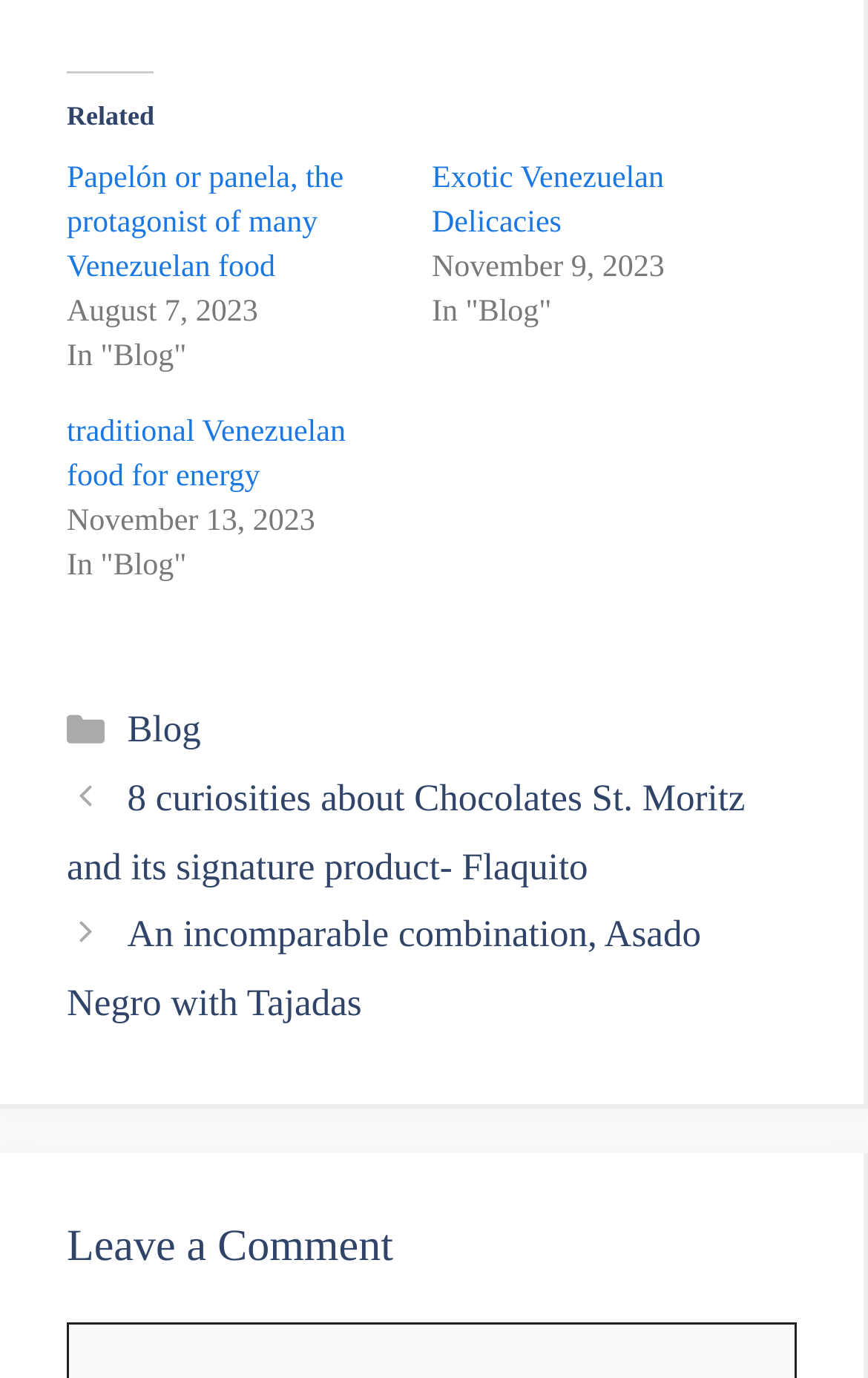Identify and provide the bounding box for the element described by: "Exotic Venezuelan Delicacies".

[0.497, 0.119, 0.765, 0.175]